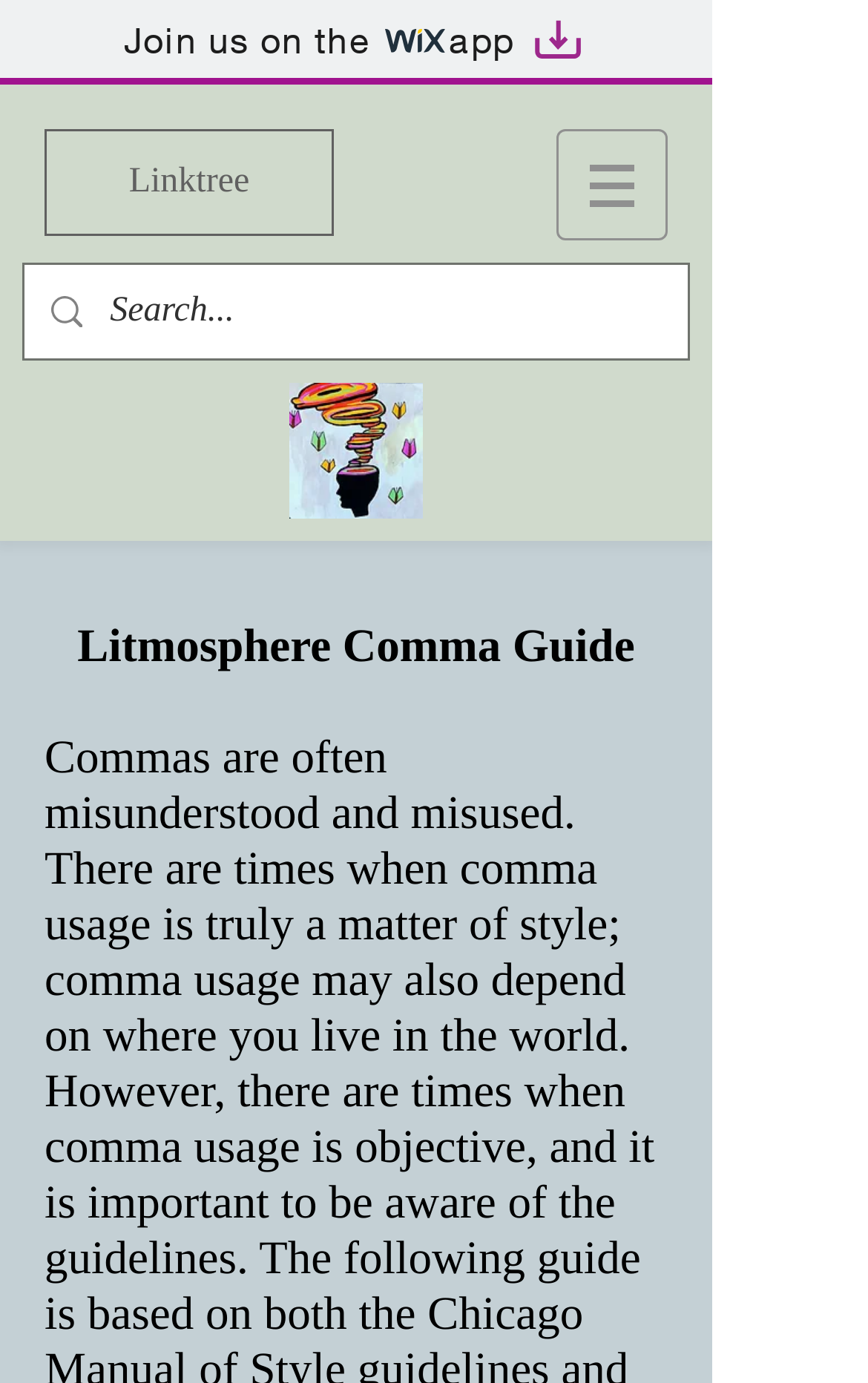Using floating point numbers between 0 and 1, provide the bounding box coordinates in the format (top-left x, top-left y, bottom-right x, bottom-right y). Locate the UI element described here: aria-label="Search..." name="q" placeholder="Search..."

[0.127, 0.192, 0.695, 0.259]